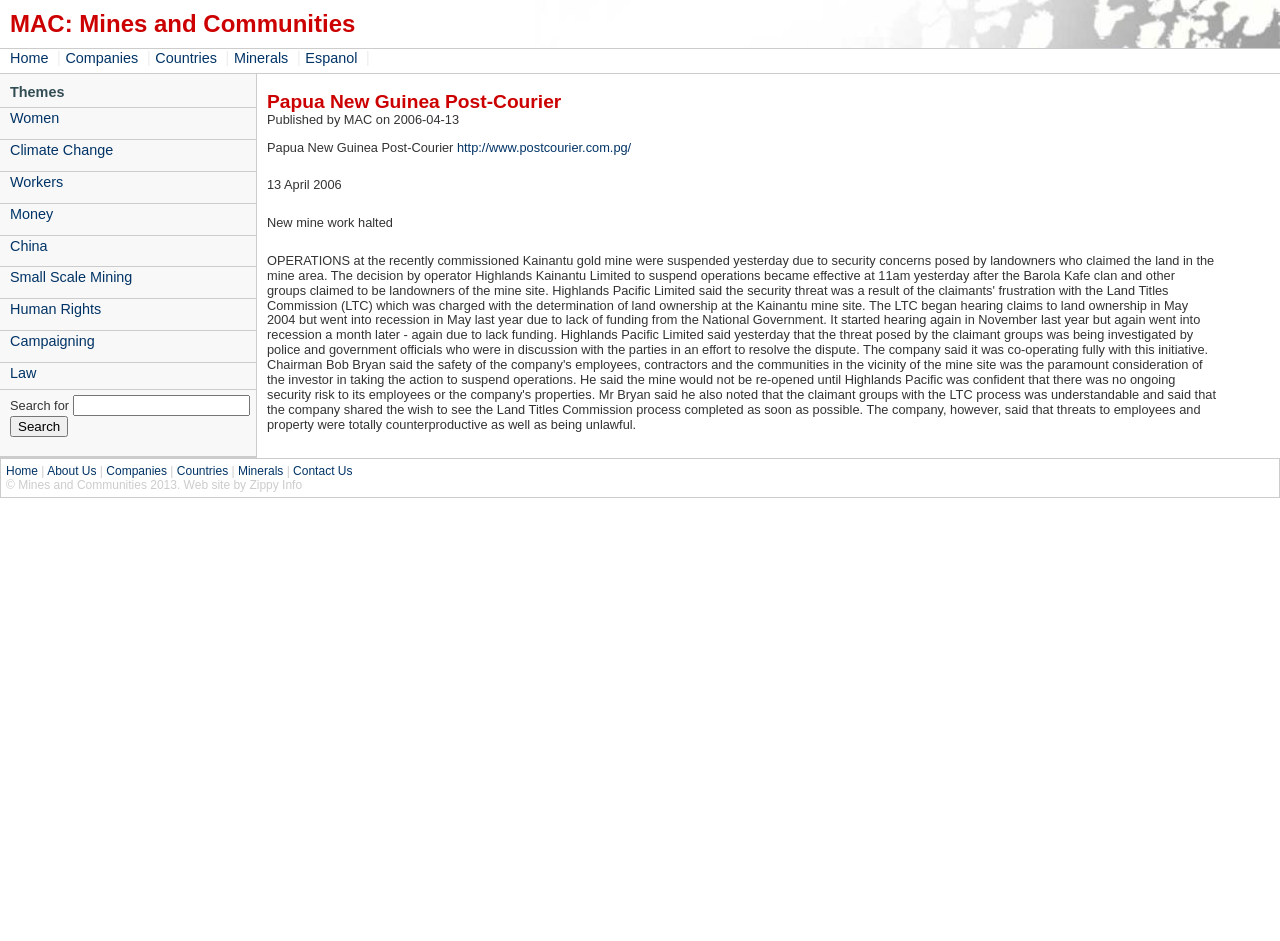What is the purpose of the textbox at the top of the webpage?
Refer to the image and give a detailed answer to the query.

I found the answer by looking at the textbox element and the adjacent button element 'Search', which suggests that the textbox is used for searching purposes.